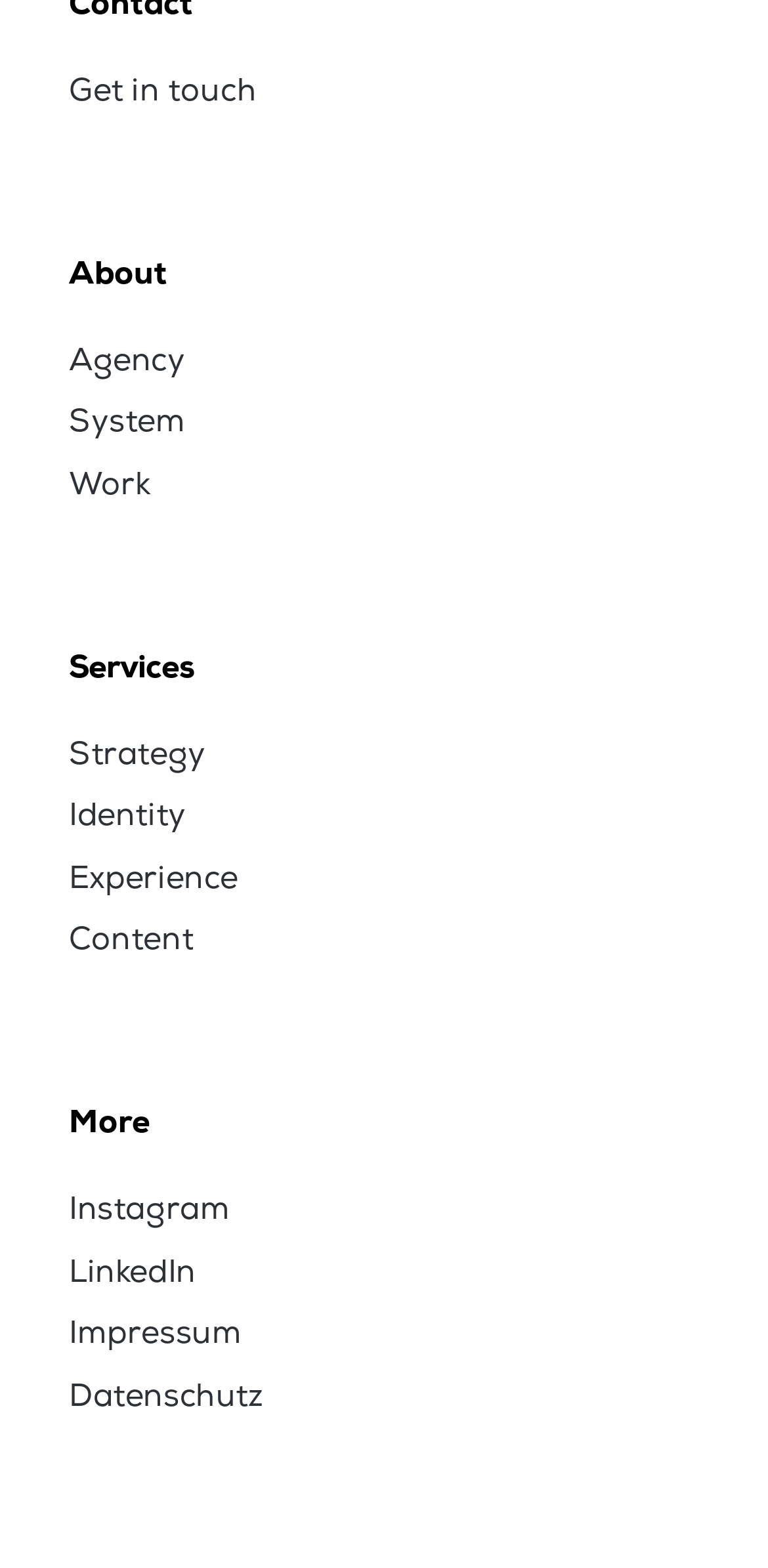Locate the bounding box coordinates of the area that needs to be clicked to fulfill the following instruction: "Learn more about the agency". The coordinates should be in the format of four float numbers between 0 and 1, namely [left, top, right, bottom].

[0.09, 0.214, 0.242, 0.248]